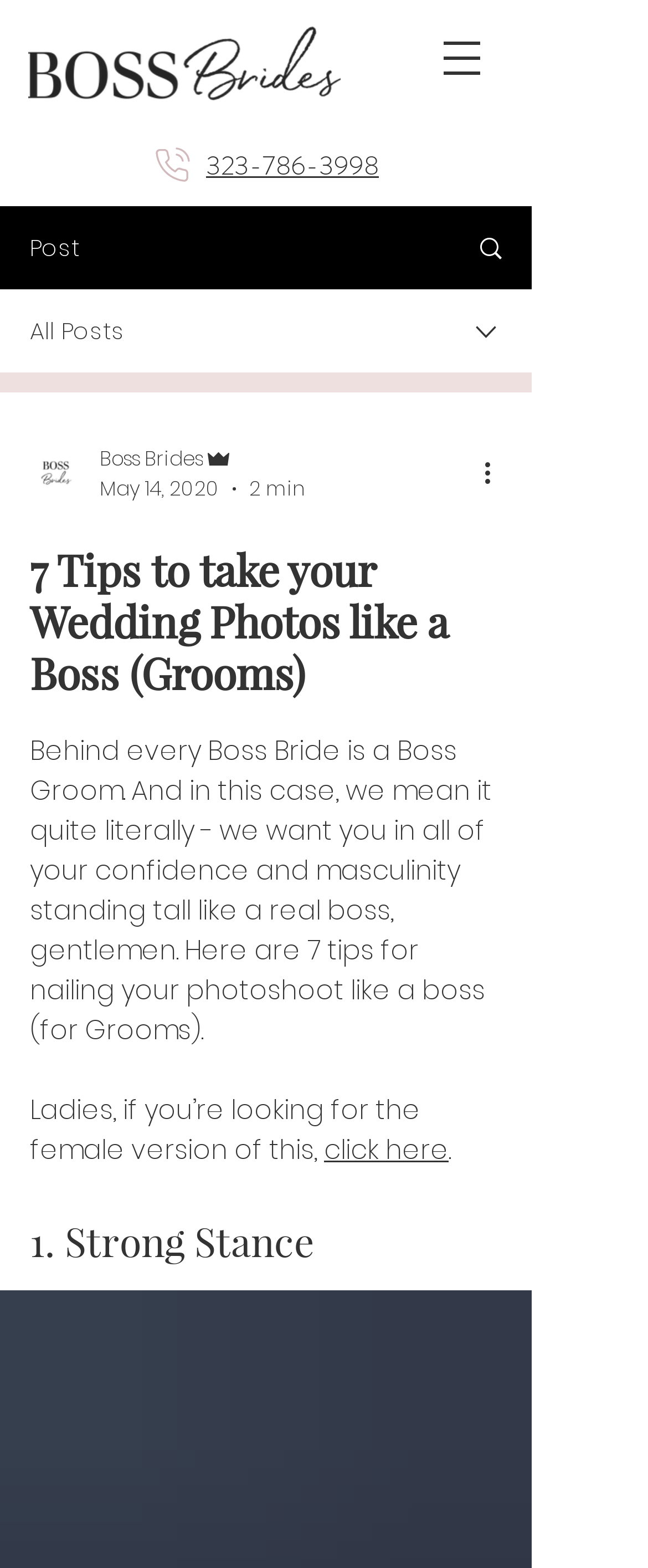Identify the bounding box of the UI component described as: "parent_node: 323-786-3998 aria-label="Open navigation menu"".

[0.649, 0.011, 0.777, 0.064]